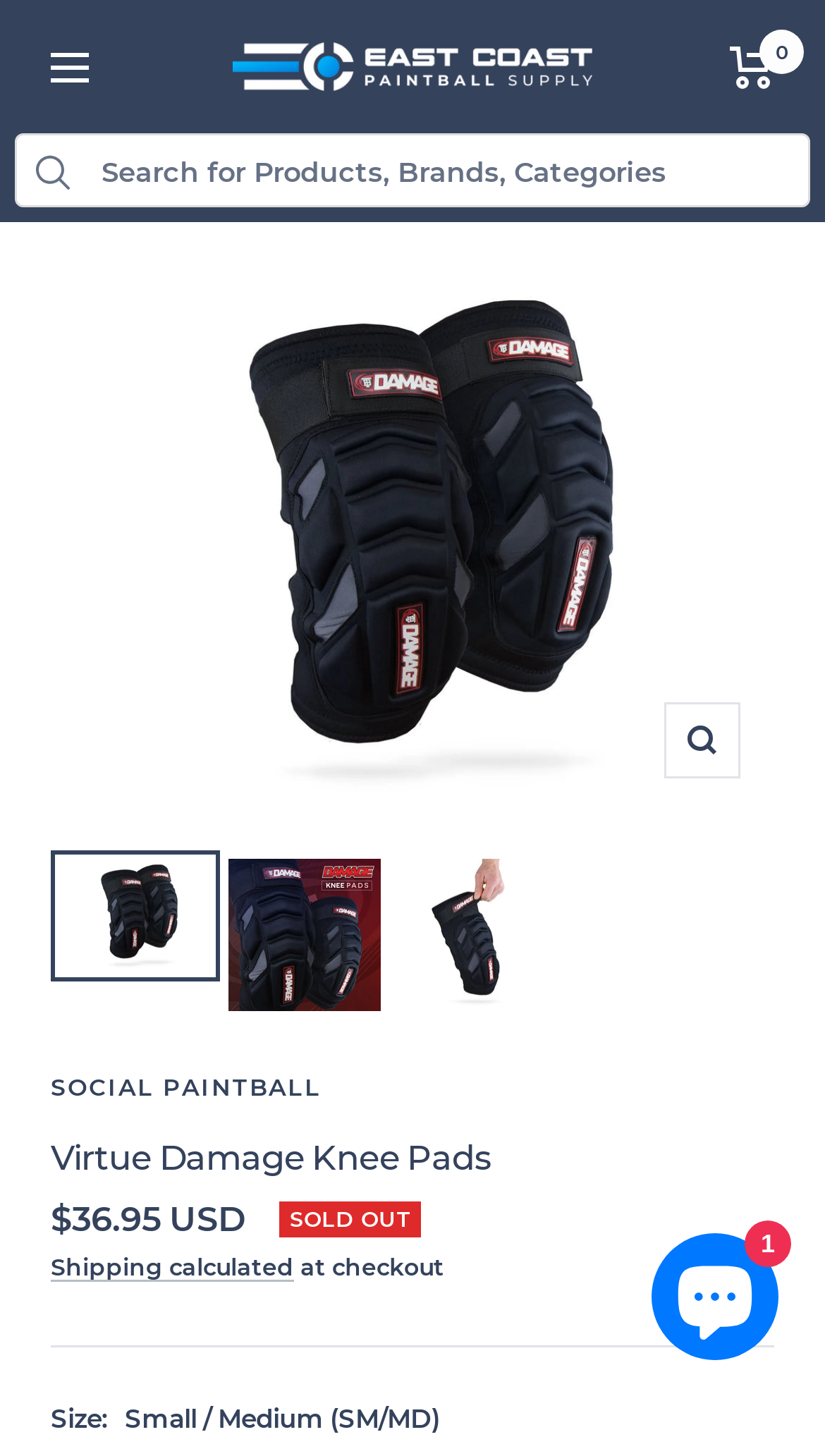Describe all the key features of the webpage in detail.

The webpage is about Virtue Damage Knee Pads, a product offered by East Coast Paintball Supply. At the top left corner, there is a navigation button with an accompanying image. Next to it, the website's logo "East Coast Paintball Supply" is displayed as a link. On the top right corner, there is a cart button with an image and a text "0" indicating the number of items in the cart.

Below the top navigation bar, there is a search box where users can search for products, brands, or categories. An image of a magnifying glass is placed next to the search box. The main content of the page is an image of the Virtue Damage Knee Pads, which takes up most of the page's width.

Below the main image, there are three buttons with images of the knee pads from different angles. Each button has a zoom function. There is also a deletion button, but it does not have any accompanying text.

The page also features several headings, including "SOCIAL PAINTBALL" and "Virtue Damage Knee Pads". The product description is provided in a polite live region, which includes the sale price of $36.95 USD, although it is currently sold out. There is also a link to calculate shipping costs at checkout.

At the bottom of the page, there is a section to select the size of the knee pads, with an option for Small/Medium (SM/MD) already selected. Finally, there is a chat window button at the bottom right corner, which is currently expanded, allowing users to chat with the Shopify online store.